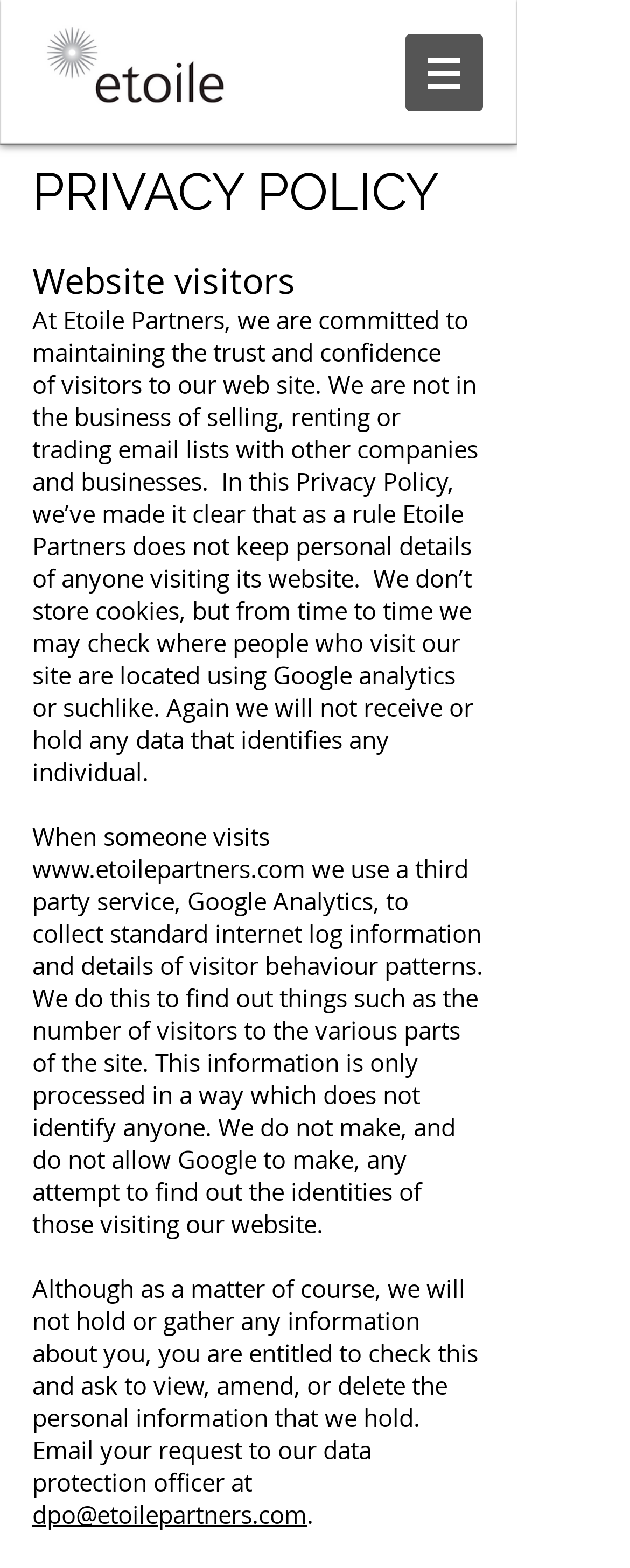Provide a brief response to the question below using a single word or phrase: 
What is the logo on the top left corner?

Etoile logo